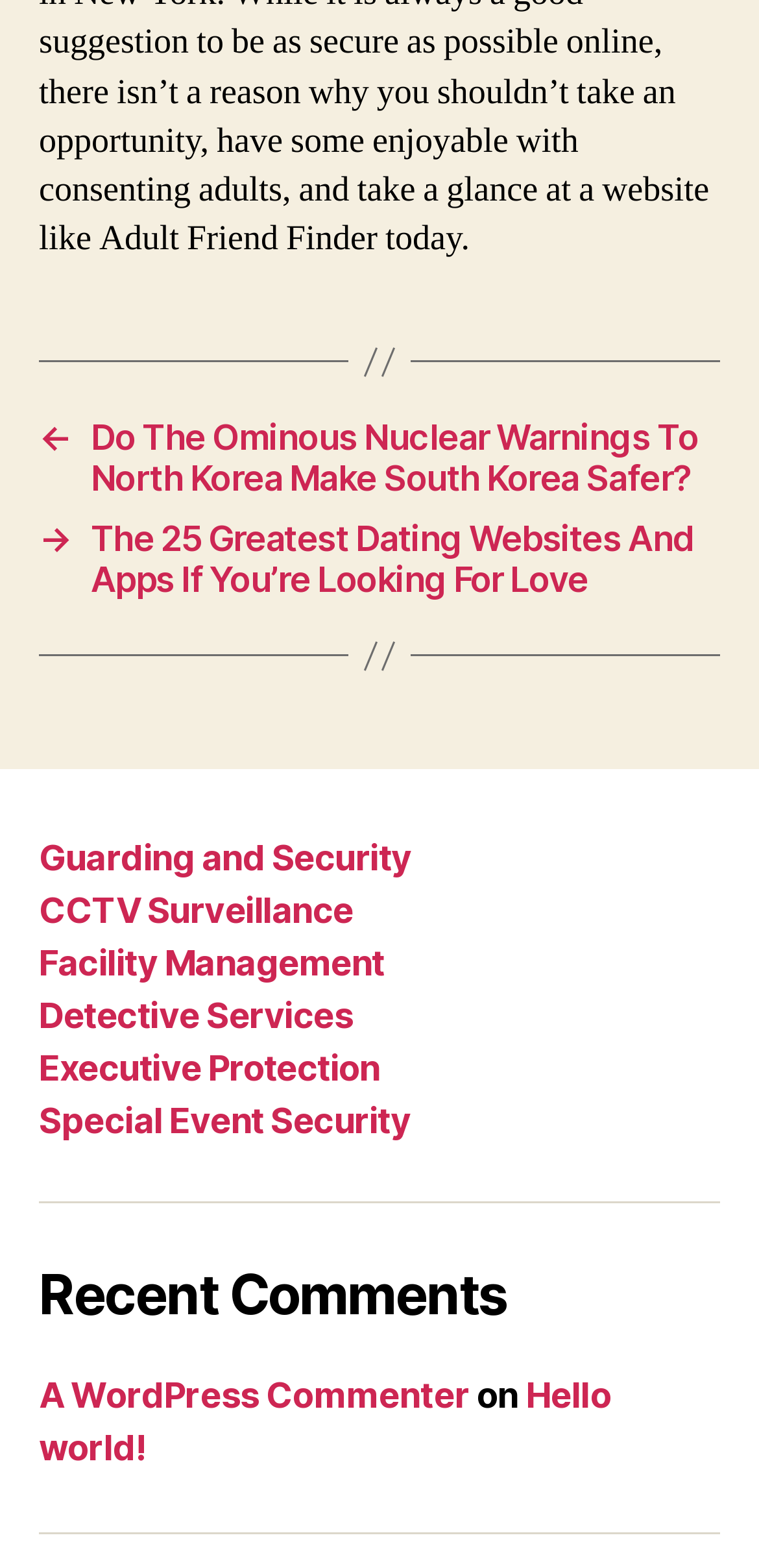Locate the UI element described by Special Event Security in the provided webpage screenshot. Return the bounding box coordinates in the format (top-left x, top-left y, bottom-right x, bottom-right y), ensuring all values are between 0 and 1.

[0.051, 0.701, 0.541, 0.727]